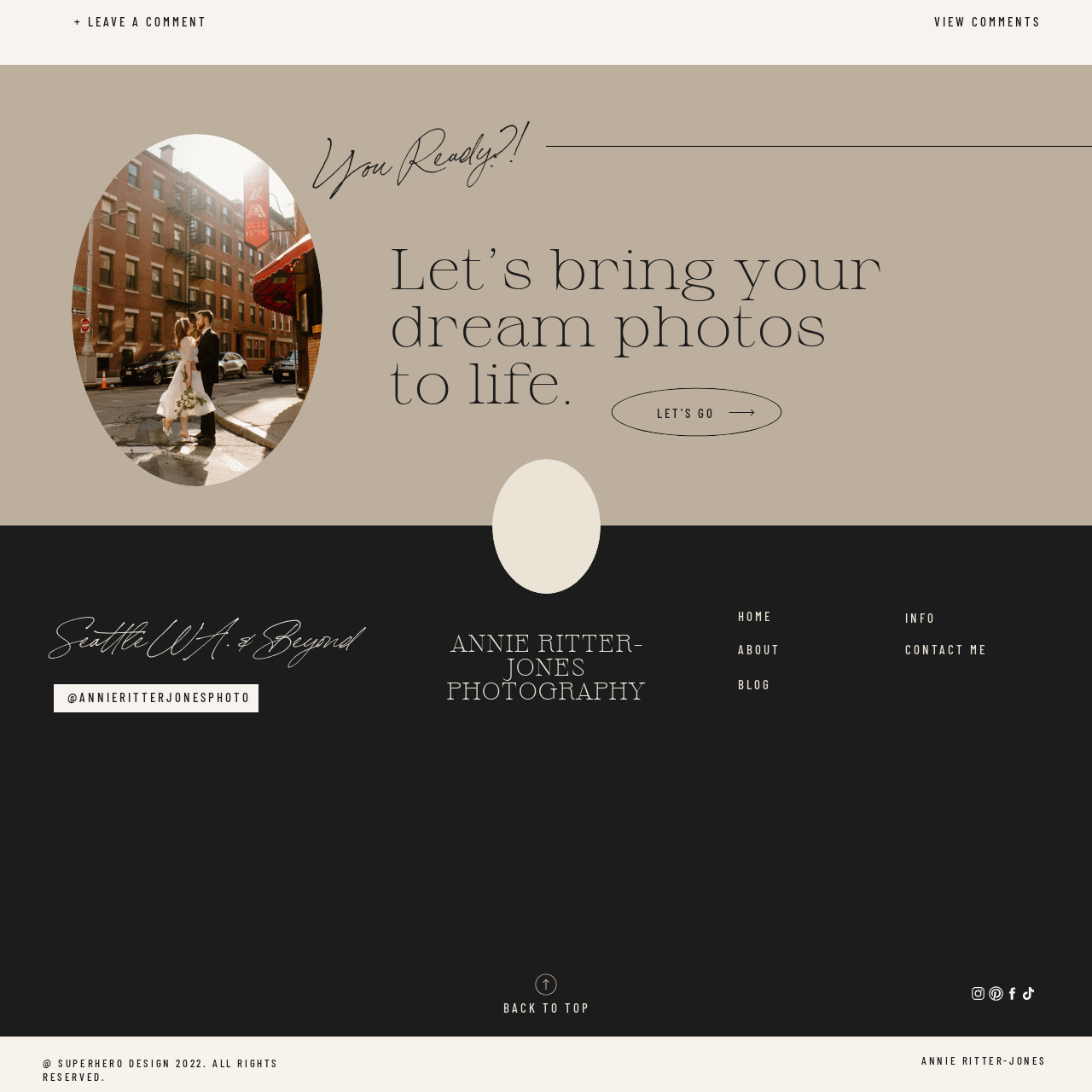What is the purpose of the icon on the webpage?
Observe the image within the red bounding box and give a detailed and thorough answer to the question.

The icon is positioned strategically amidst links and headings to invite visitors to engage further with photography content, and it enhances the visual appeal of the site, embodying the essence of the services offered.